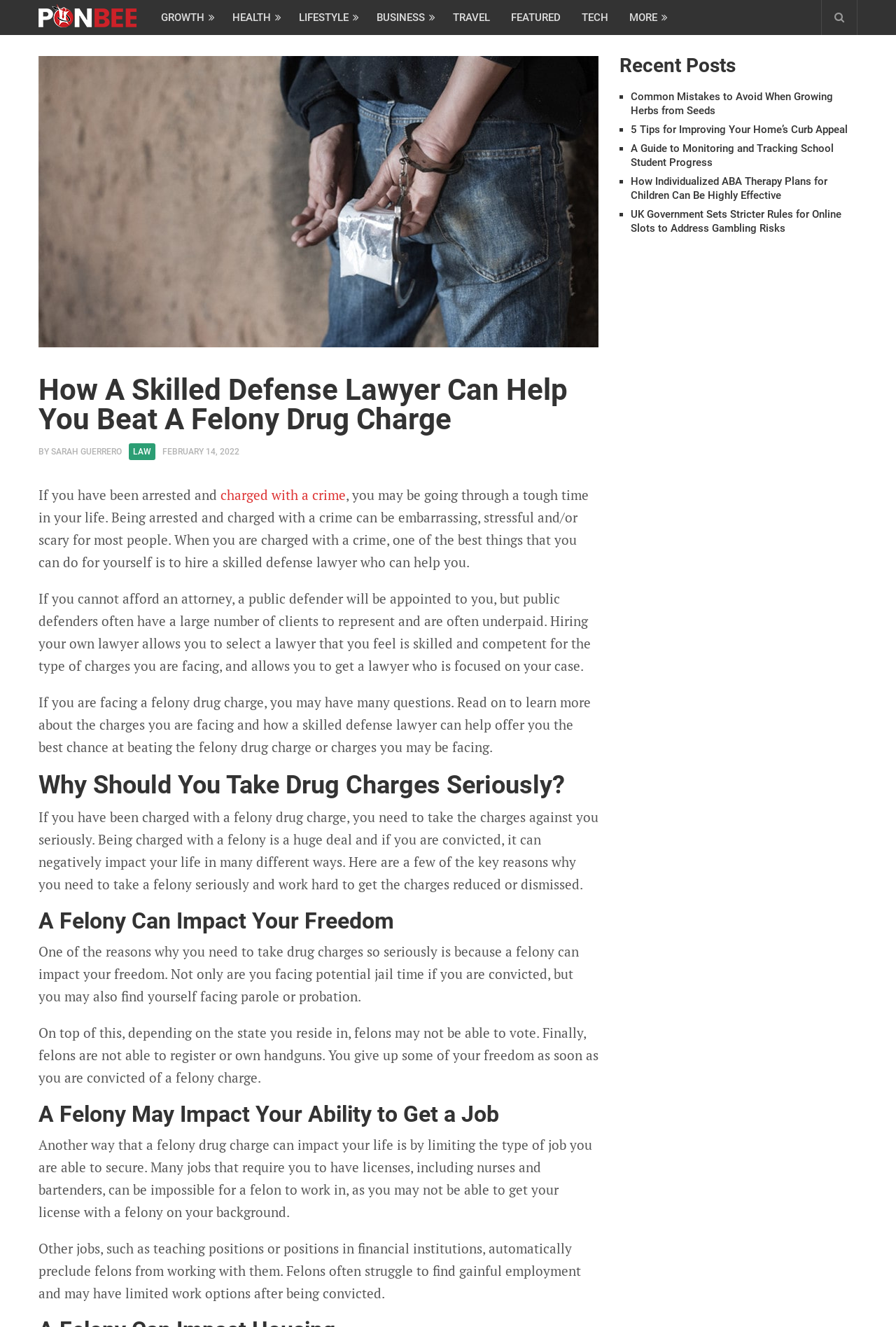What is the title or heading displayed on the webpage?

How A Skilled Defense Lawyer Can Help You Beat A Felony Drug Charge